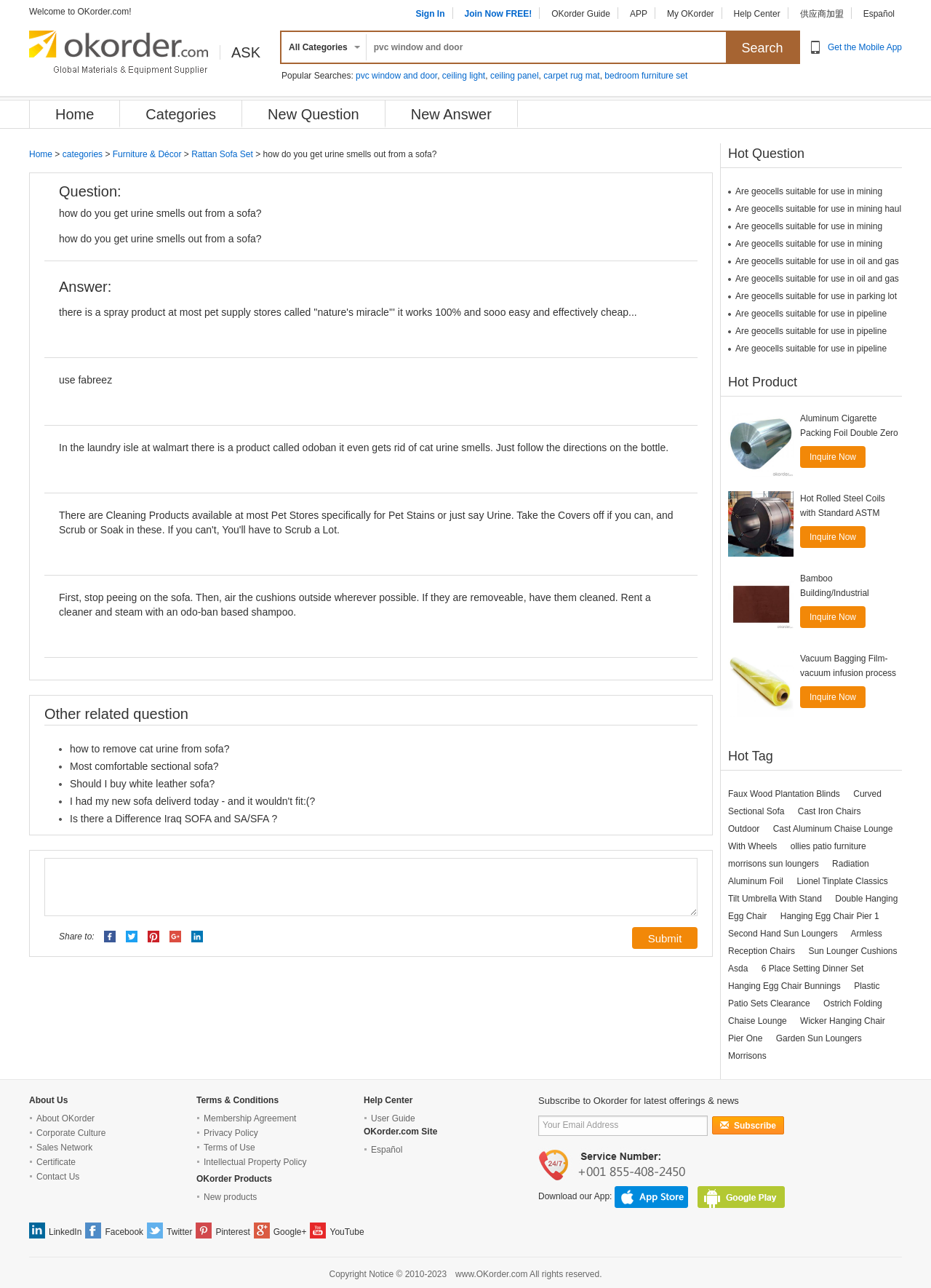Use a single word or phrase to respond to the question:
What is the website's name?

OKorder.com